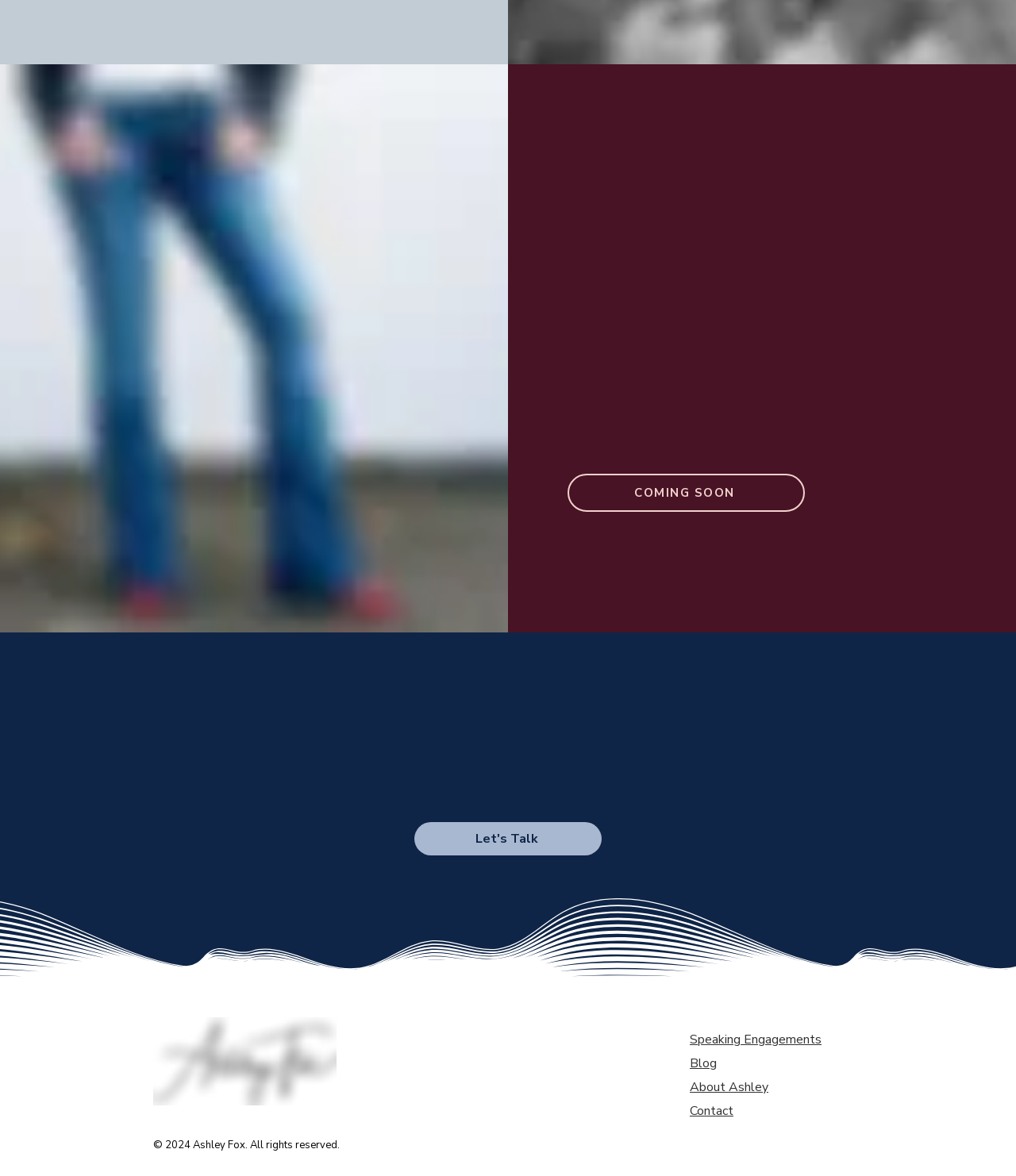What is the text on the button?
Look at the image and provide a short answer using one word or a phrase.

COMING SOON